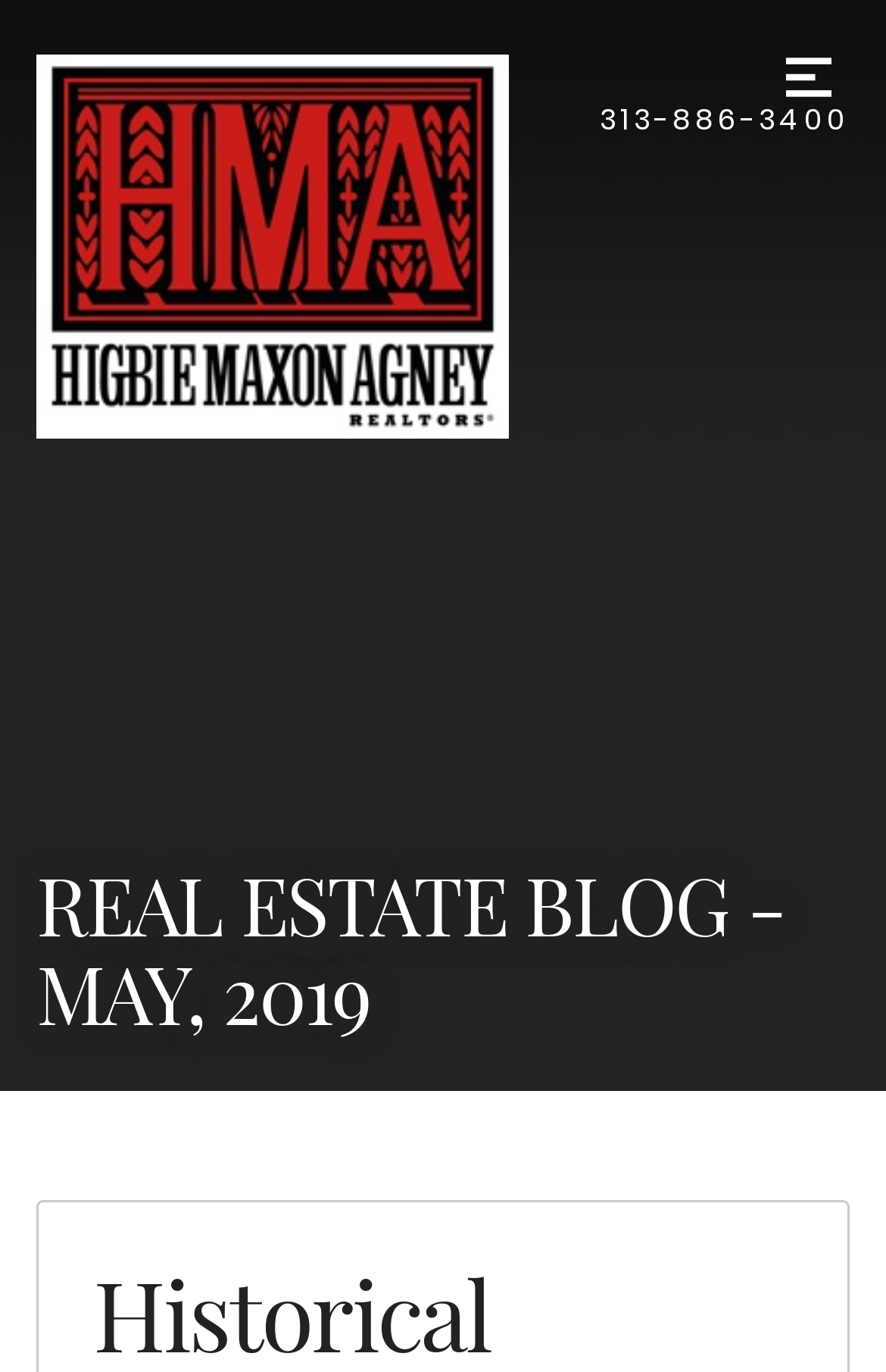Extract the main title from the webpage.

REAL ESTATE BLOG - MAY, 2019